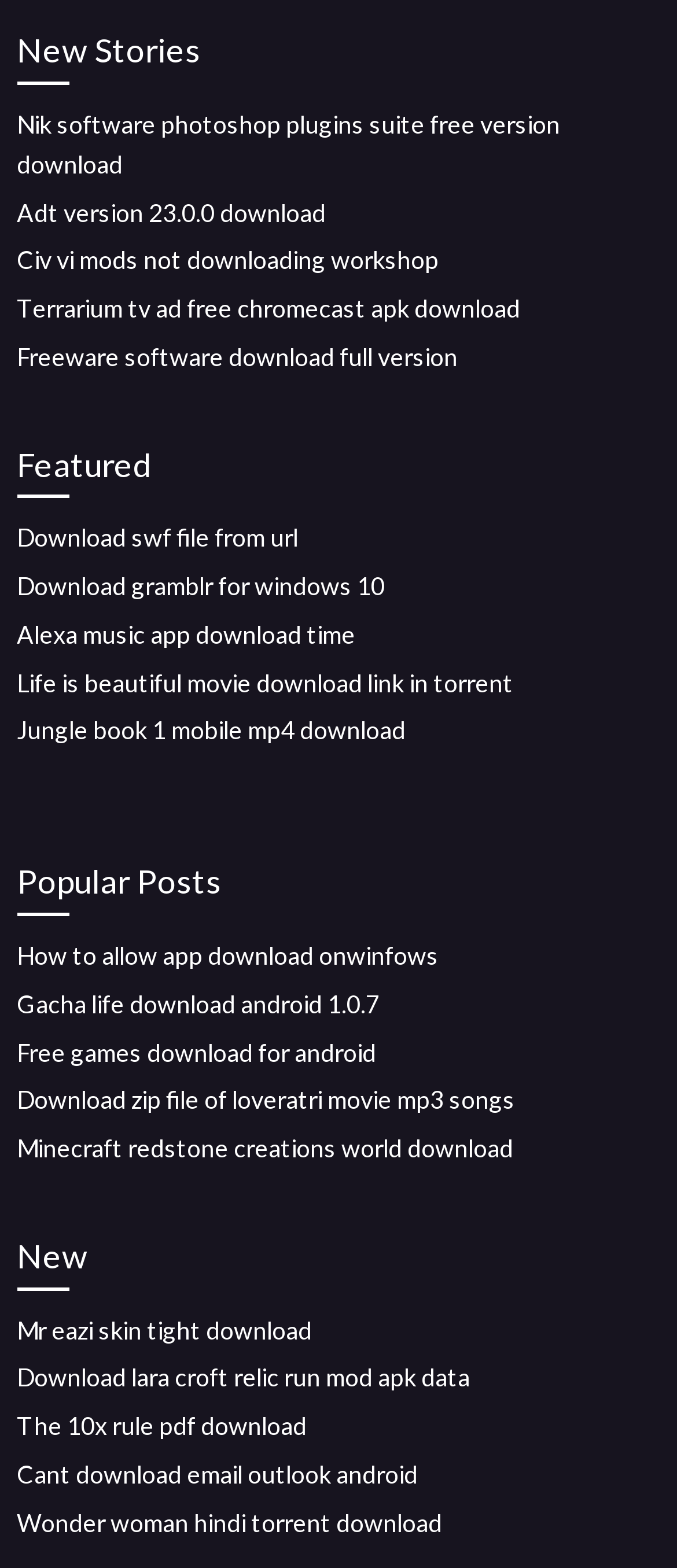Locate the bounding box coordinates of the element's region that should be clicked to carry out the following instruction: "Explore Featured posts". The coordinates need to be four float numbers between 0 and 1, i.e., [left, top, right, bottom].

[0.025, 0.279, 0.975, 0.318]